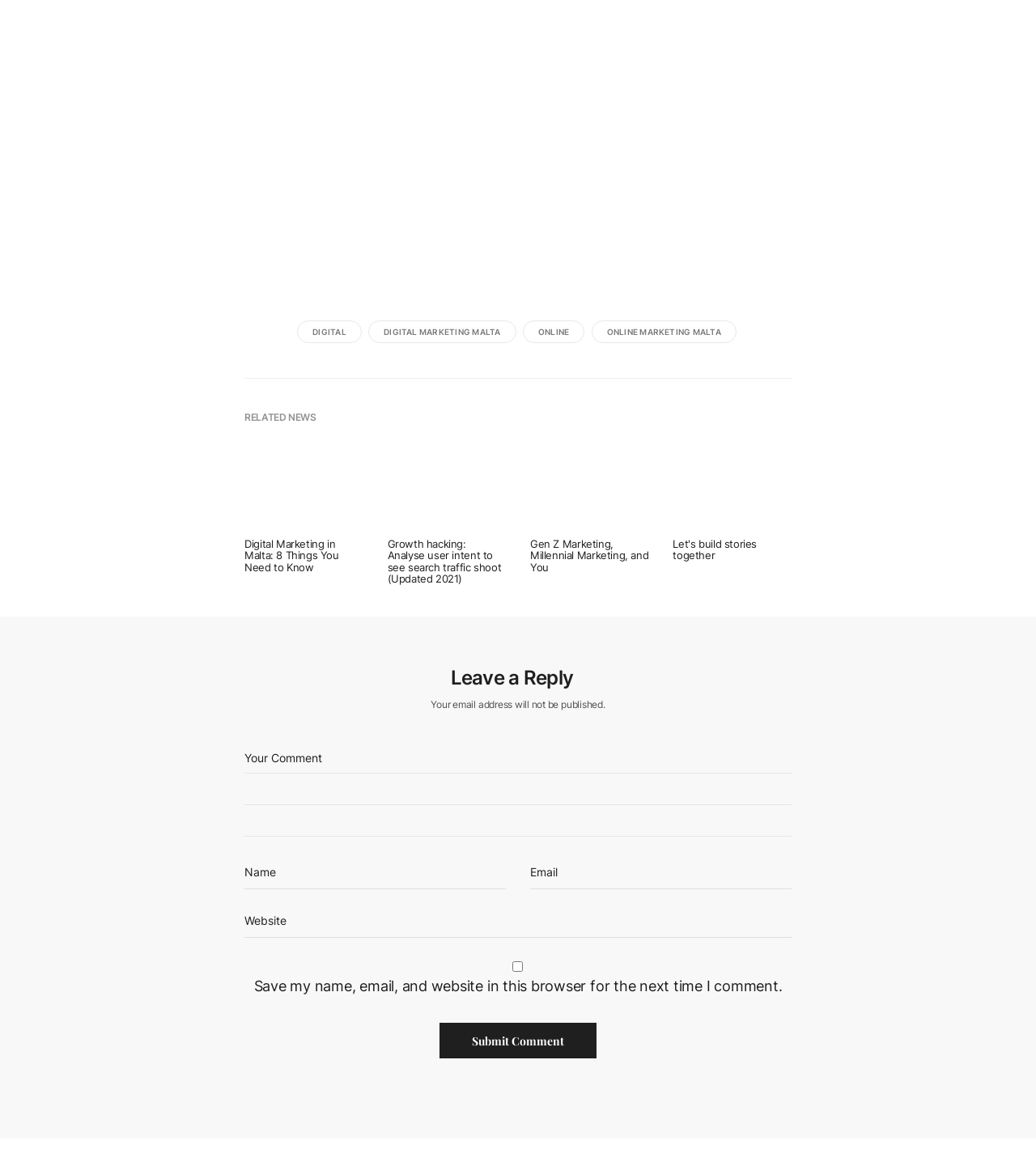Refer to the image and provide an in-depth answer to the question: 
How many images are in the news article section?

I counted the number of images in the news article section and found two images: 'gen z millennial marketing cover' and 'Careers at Switch Digital & Brand Agency Malta. Let's build stories together'.